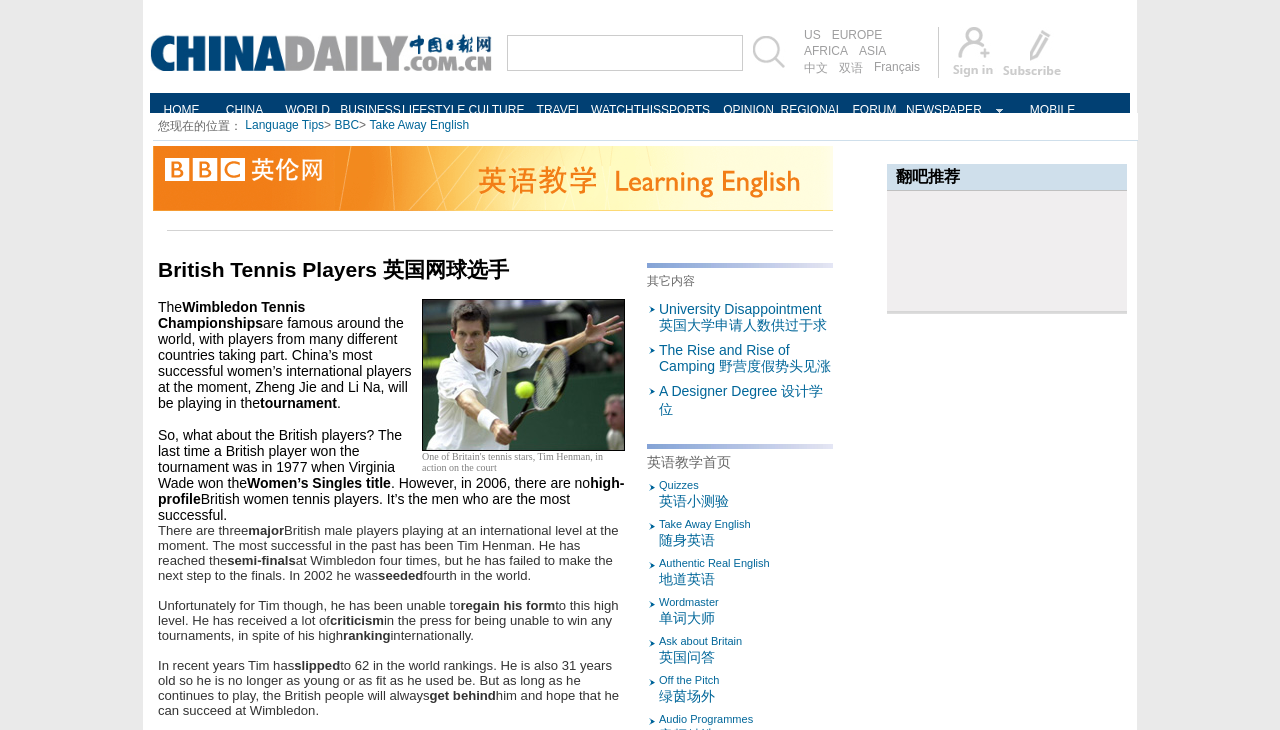What is the name of the British tennis player who has reached the semi-finals at Wimbledon four times?
Using the picture, provide a one-word or short phrase answer.

Tim Henman